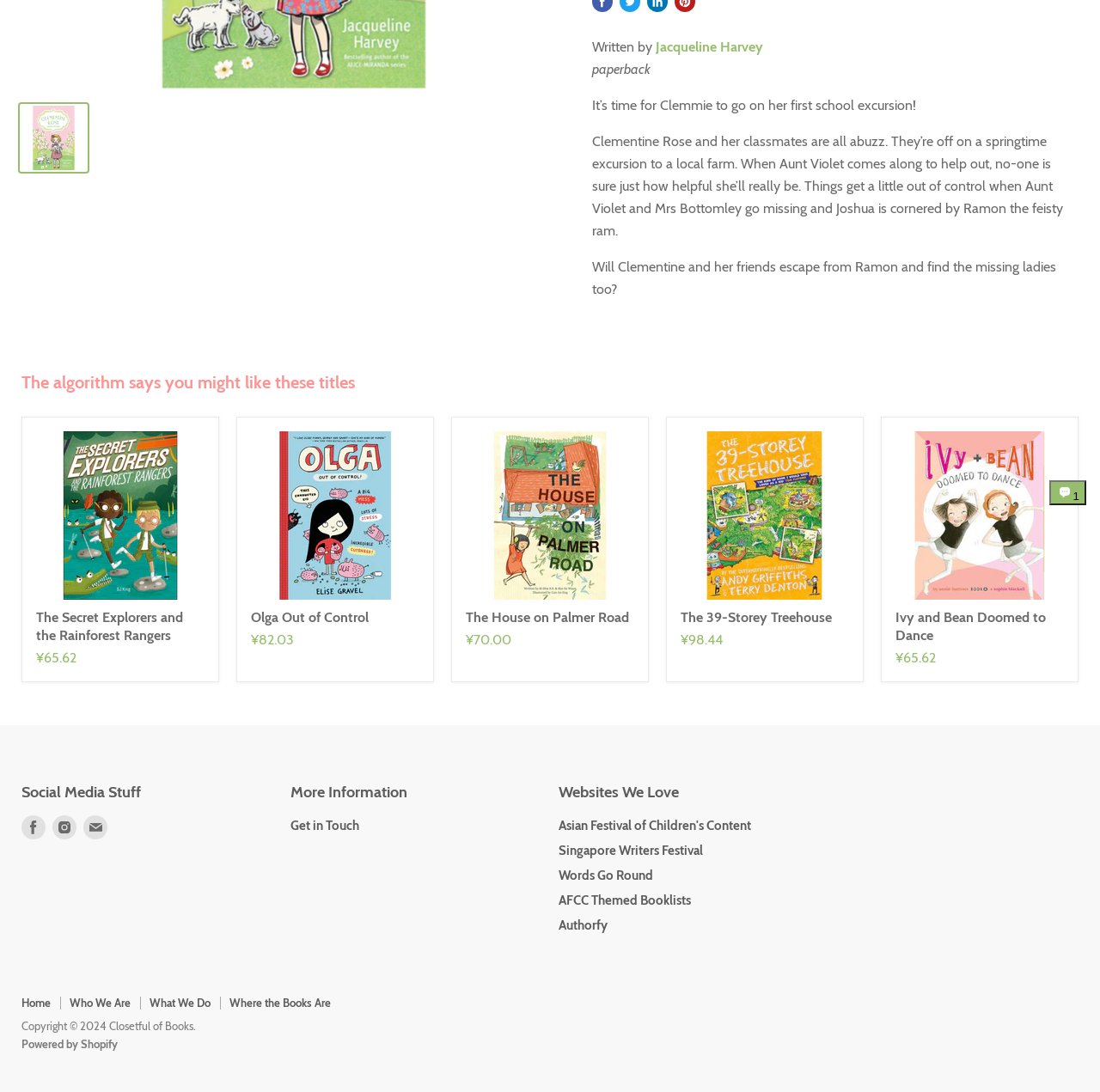Extract the bounding box coordinates for the HTML element that matches this description: "Jacqueline Harvey". The coordinates should be four float numbers between 0 and 1, i.e., [left, top, right, bottom].

[0.596, 0.035, 0.694, 0.05]